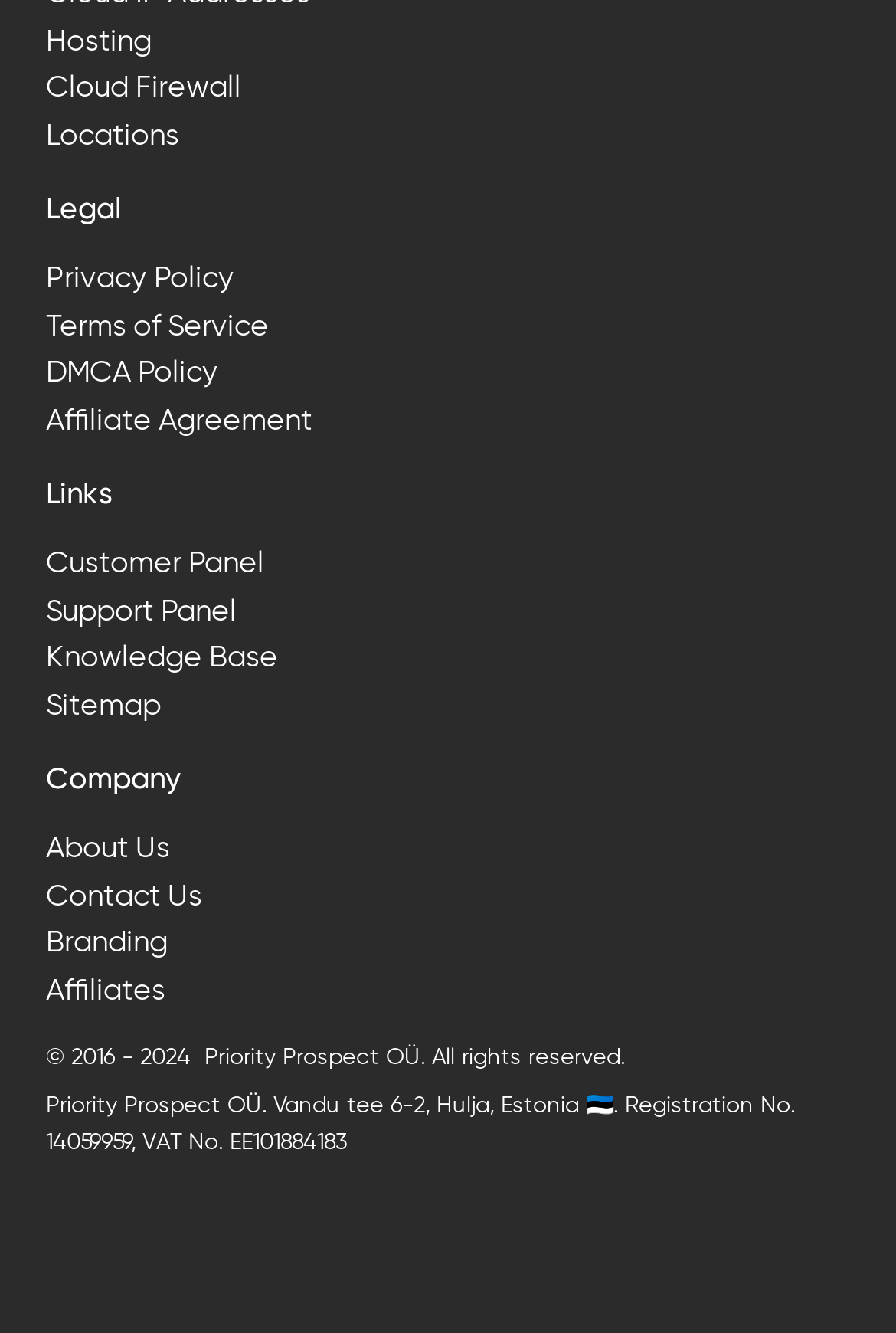Locate and provide the bounding box coordinates for the HTML element that matches this description: "Terms of Service".

[0.051, 0.227, 0.3, 0.263]